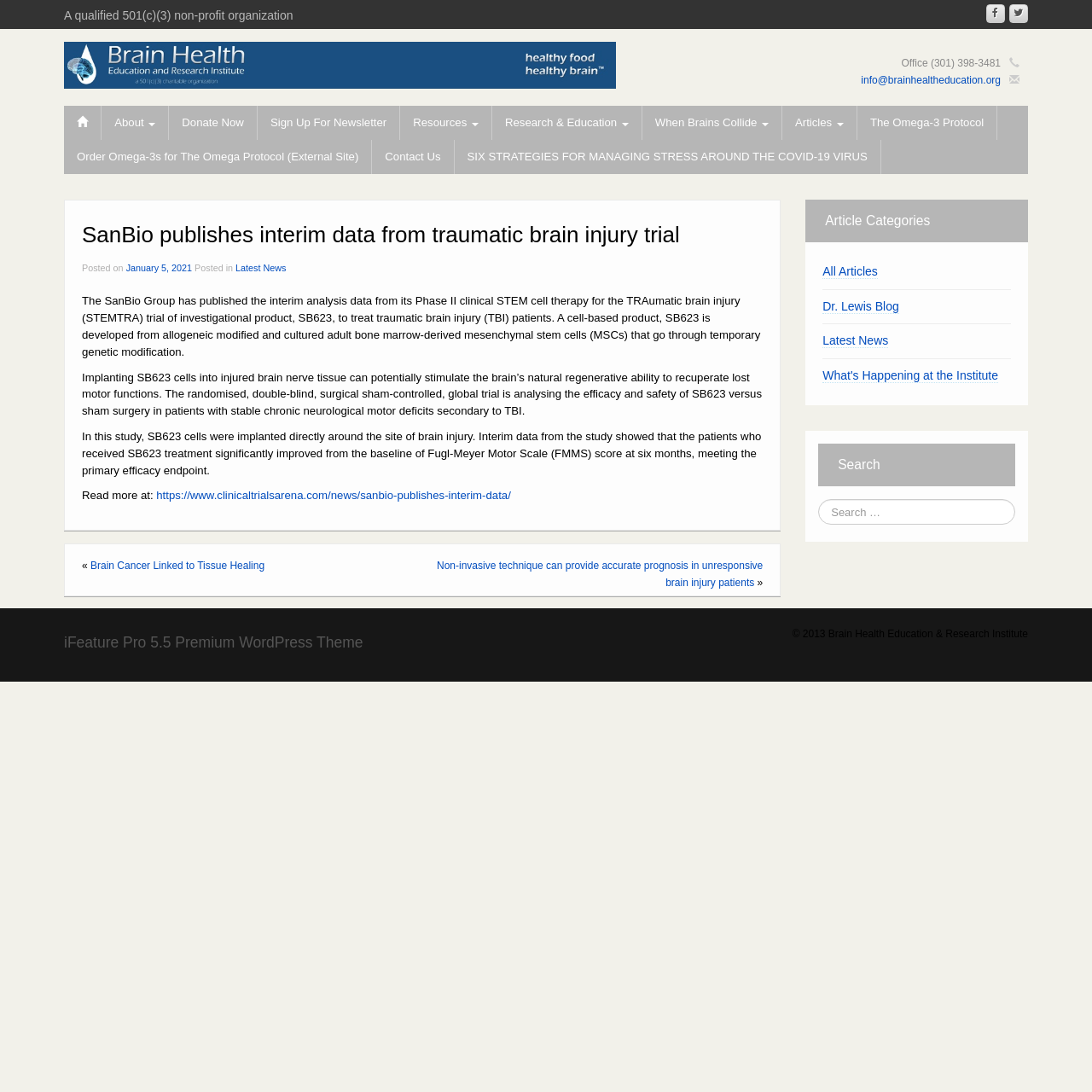Please determine the bounding box coordinates for the element that should be clicked to follow these instructions: "Search for articles".

[0.749, 0.457, 0.93, 0.481]